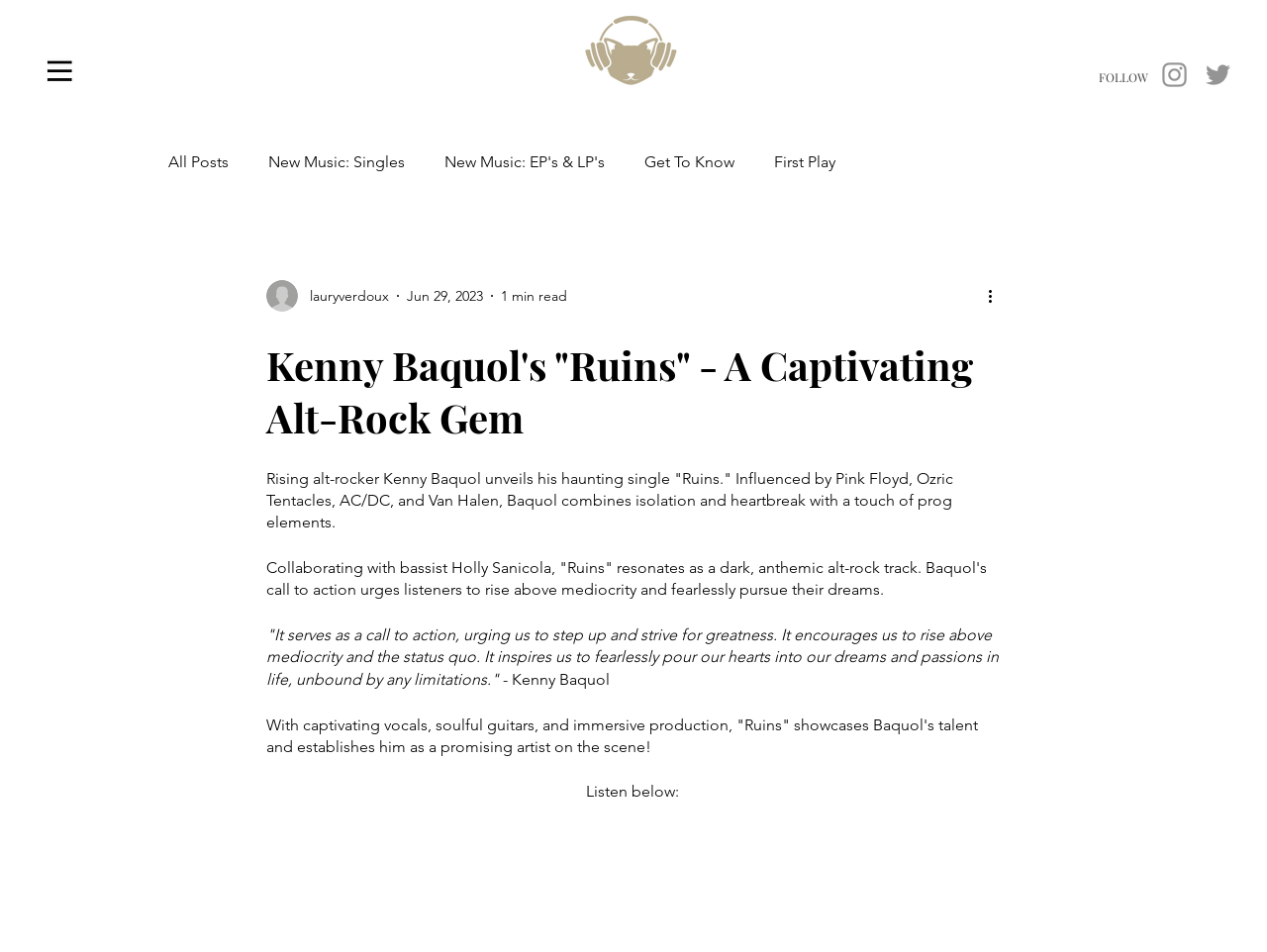Please determine the bounding box coordinates of the area that needs to be clicked to complete this task: 'Follow Kenny Baquol'. The coordinates must be four float numbers between 0 and 1, formatted as [left, top, right, bottom].

[0.867, 0.073, 0.906, 0.089]